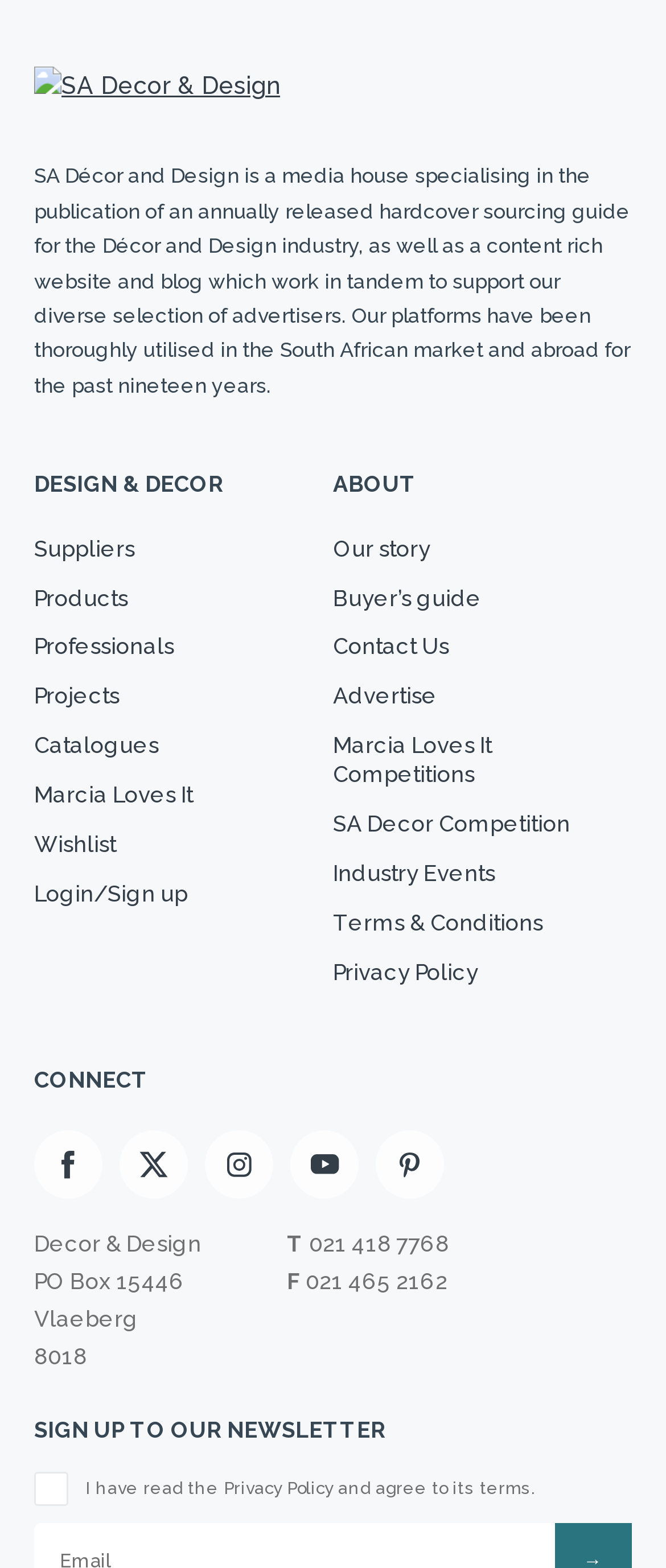Please answer the following question using a single word or phrase: 
What are the main categories on the website?

Suppliers, Products, Professionals, Projects, Catalogues